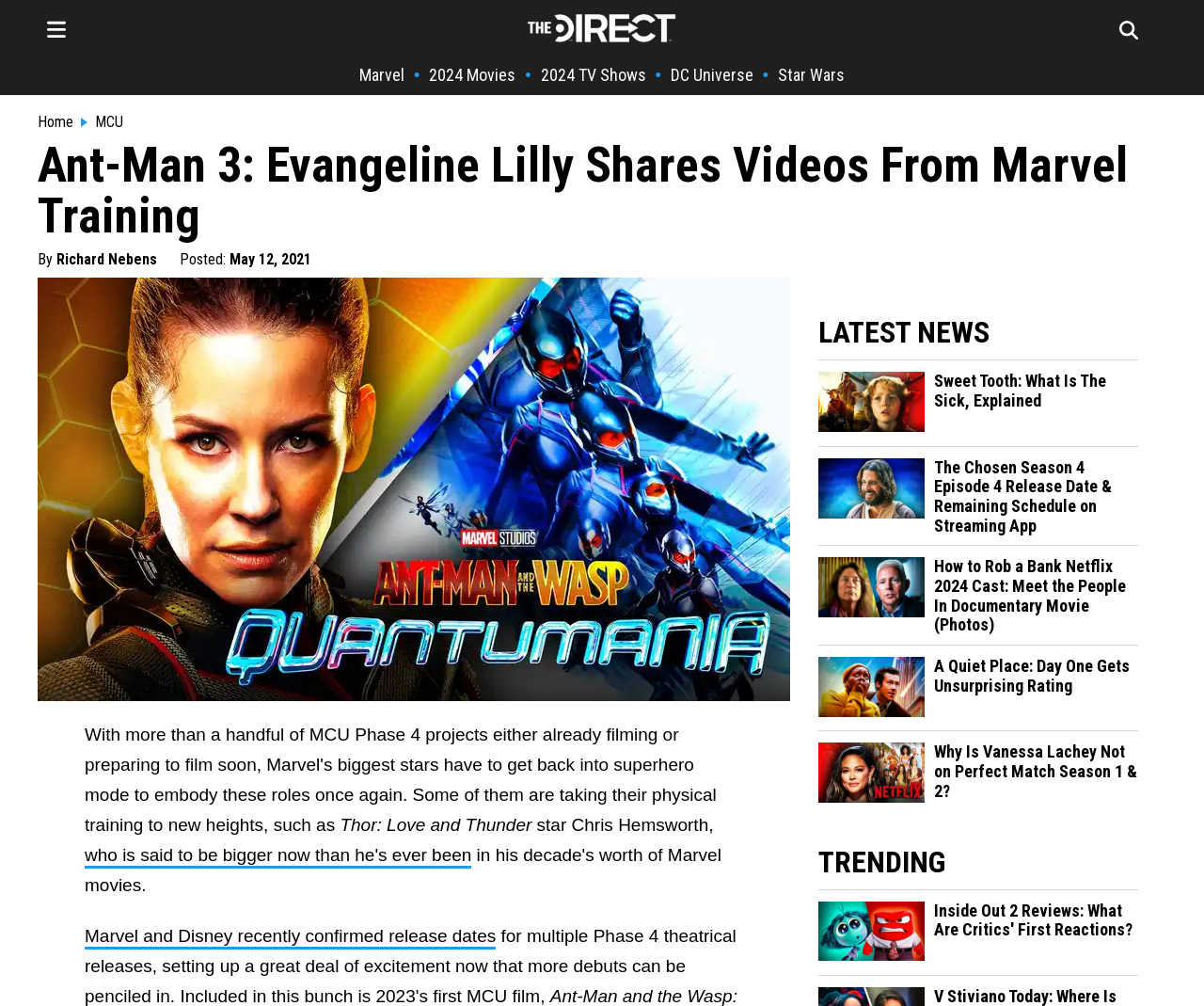Describe the webpage meticulously, covering all significant aspects.

The webpage appears to be an article about Evangeline Lilly sharing videos on social media showing her preparation for Ant-Man and the Wasp: Quantumania. At the top of the page, there is a large heading with the title of the article, accompanied by a small image on the left and a link to "The Direct Homepage" on the right. Below the heading, there are several links to different categories, including "Marvel", "2024 Movies", "2024 TV Shows", "DC Universe", and "Star Wars".

On the left side of the page, there is a column with links to other articles, including "Home", "MCU", and the author's name, Richard Nebens. The article's posting date, May 12, 2021, is also displayed in this column.

The main content of the article is accompanied by a large image of Evangeline Lilly as Wasp, which takes up most of the width of the page. The article text is divided into several paragraphs, with links to other articles and news stories scattered throughout.

At the bottom of the page, there are two sections: "LATEST NEWS" and "TRENDING". The "LATEST NEWS" section contains links to several news articles, each with a corresponding image. The "TRENDING" section also contains links to news articles, but with a slightly different layout.

Throughout the page, there are several images, including logos, icons, and thumbnails, which are used to break up the text and add visual interest. Overall, the page has a clean and organized layout, making it easy to navigate and read.